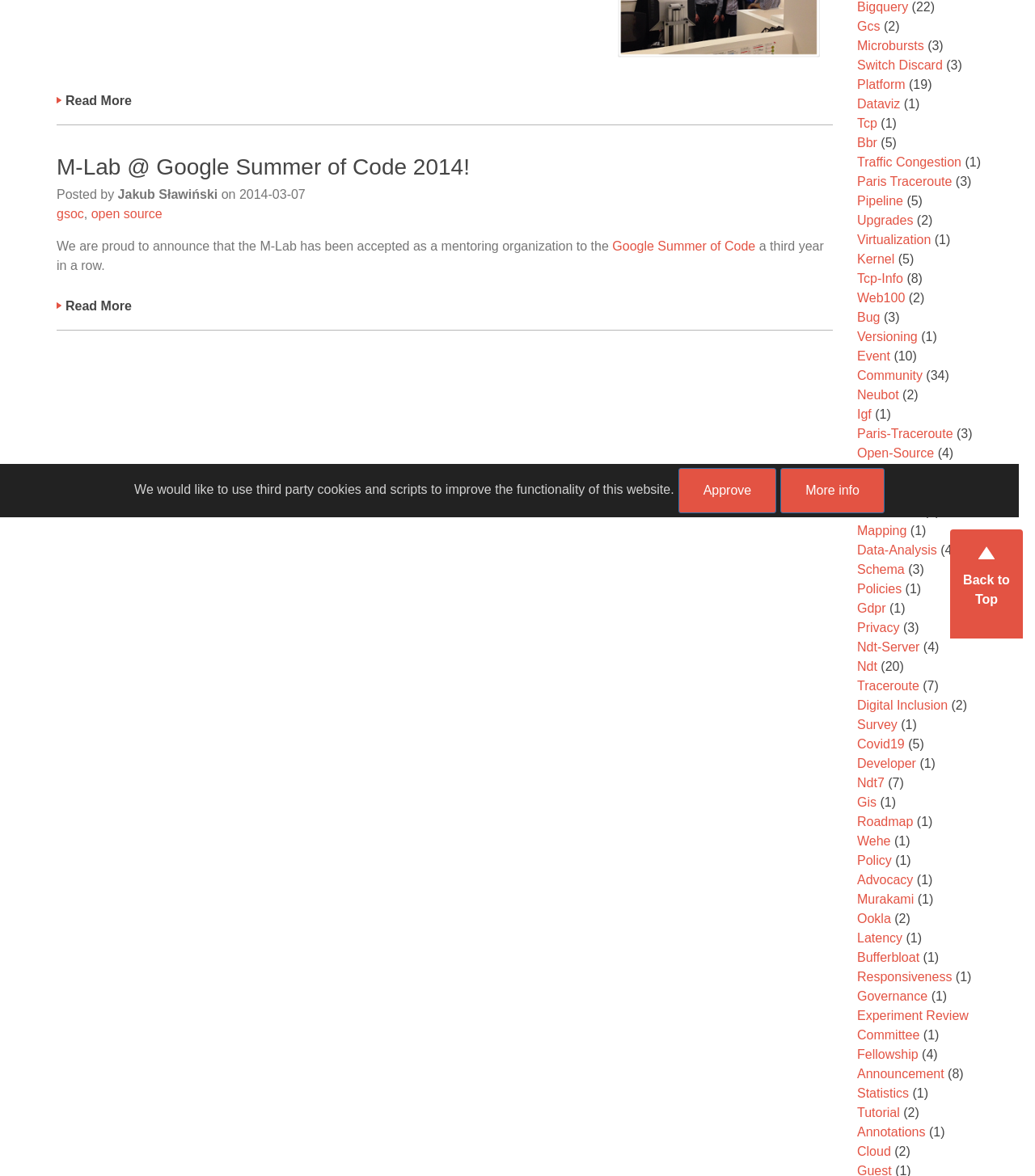Determine the bounding box coordinates (top-left x, top-left y, bottom-right x, bottom-right y) of the UI element described in the following text: Experiment review committee

[0.828, 0.858, 0.936, 0.886]